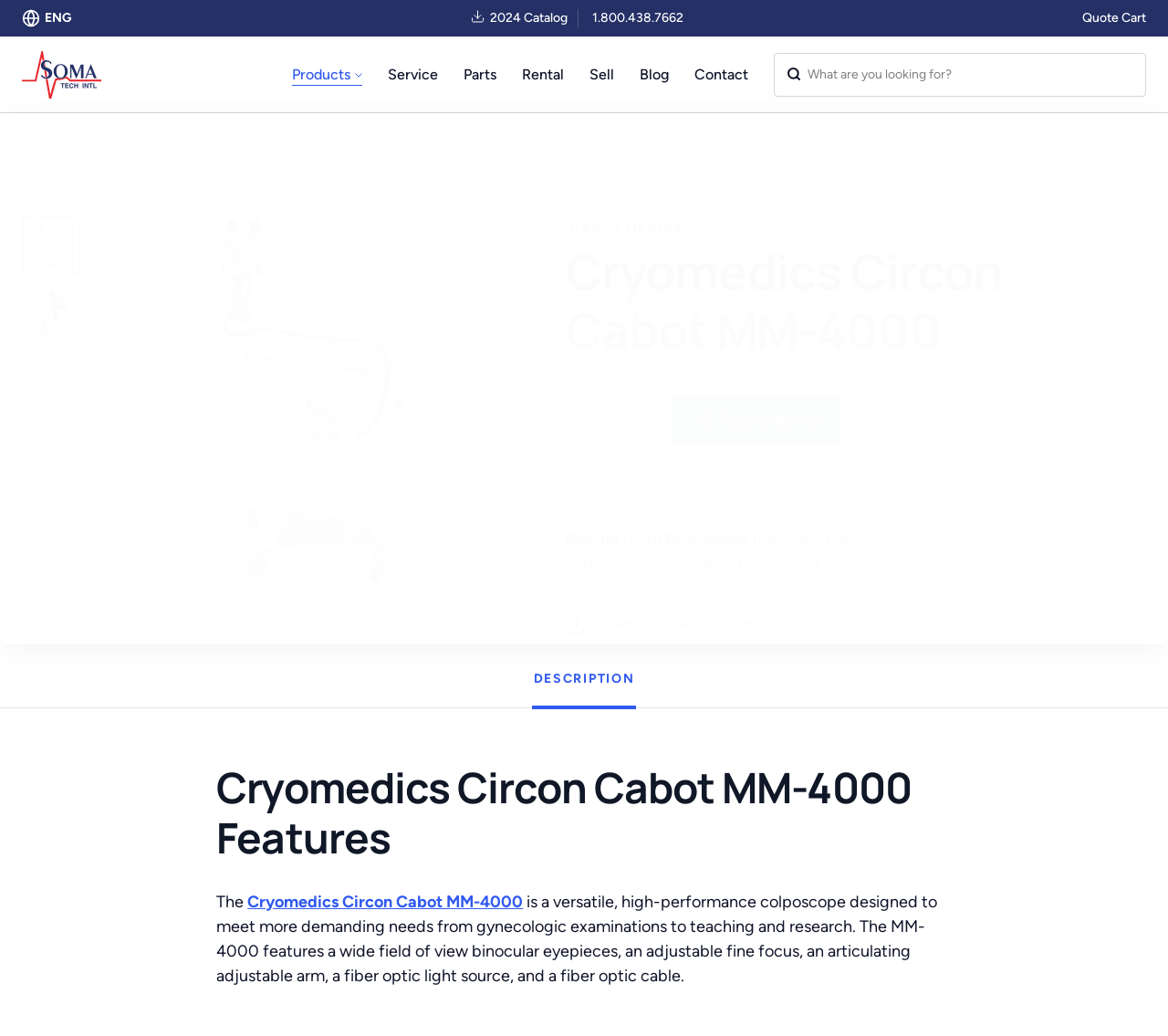Find the bounding box of the web element that fits this description: "Add to quote".

[0.575, 0.382, 0.72, 0.43]